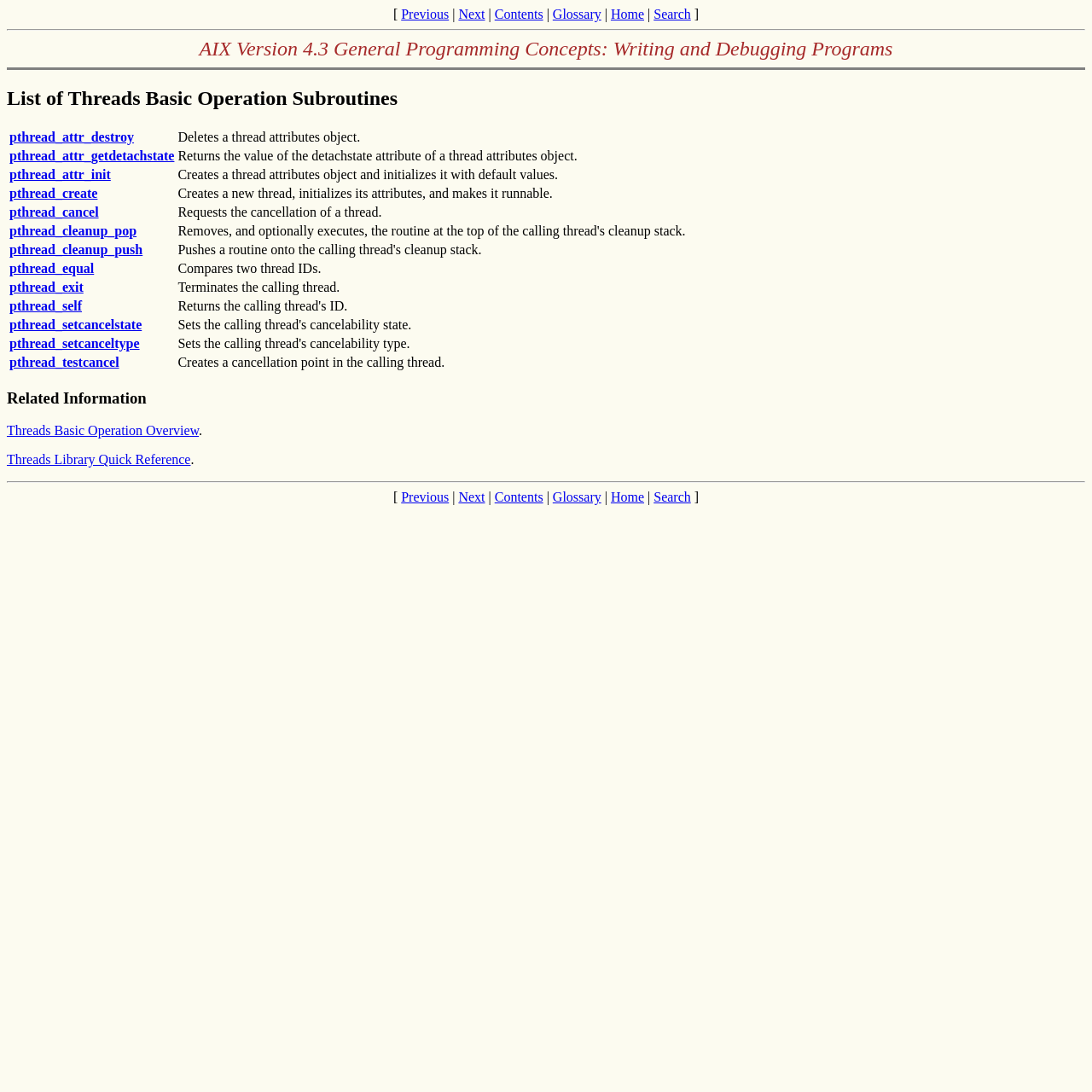What is the function of pthread_self?
Based on the image content, provide your answer in one word or a short phrase.

Returns the calling thread's ID